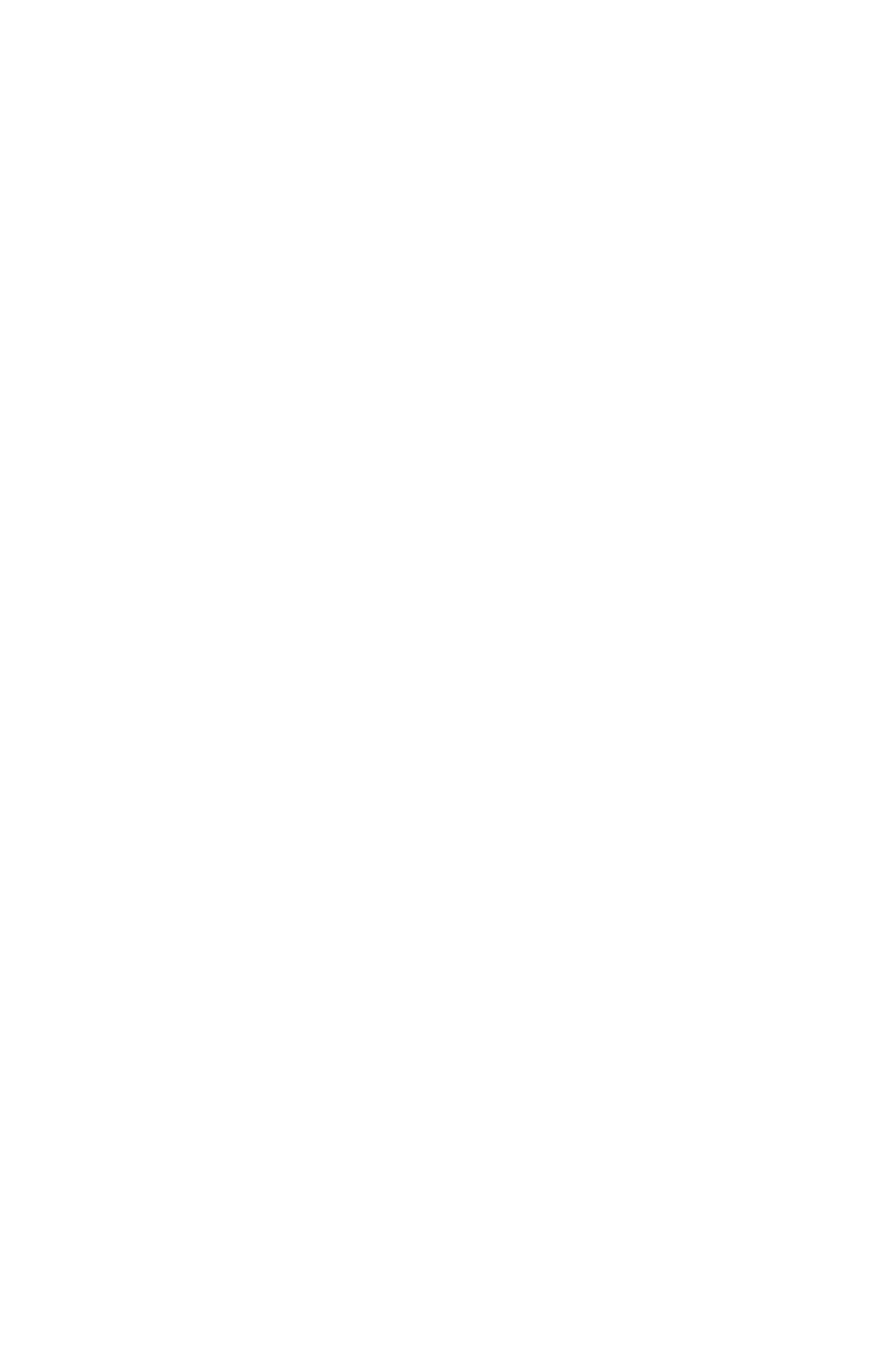Find the bounding box coordinates for the UI element whose description is: "Learn More". The coordinates should be four float numbers between 0 and 1, in the format [left, top, right, bottom].

[0.329, 0.899, 0.671, 0.981]